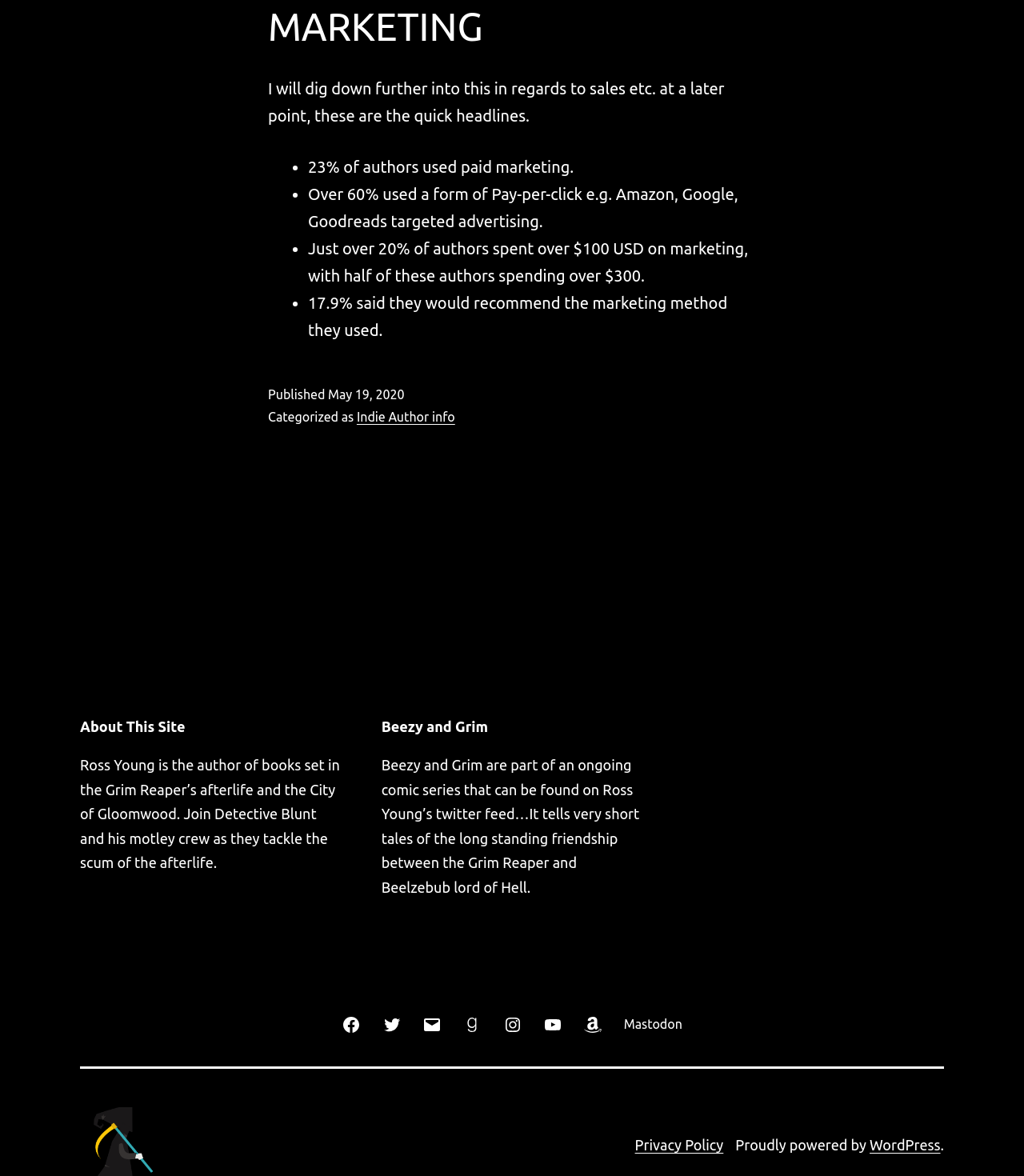What is the name of the comic series mentioned on the webpage?
Answer the question based on the image using a single word or a brief phrase.

Beezy and Grim